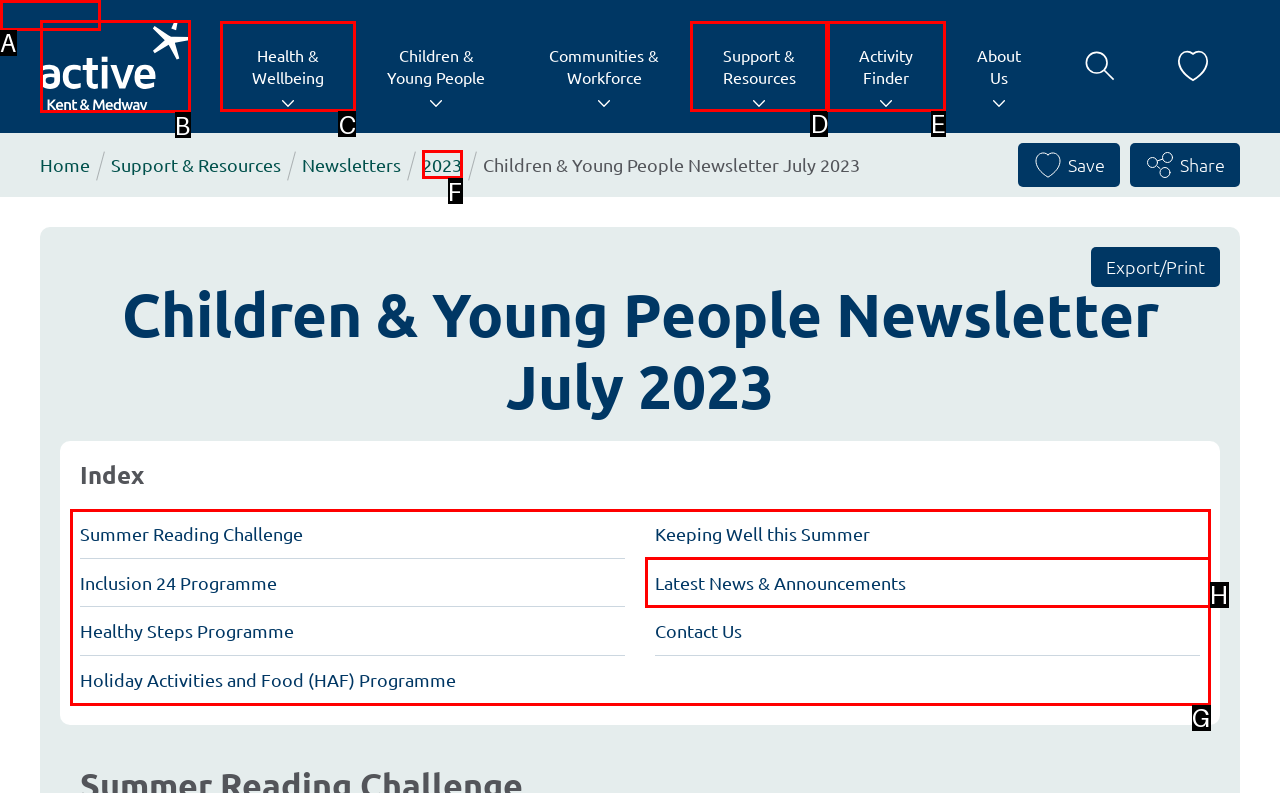For the task: Click on the 'Health & Wellbeing' link, identify the HTML element to click.
Provide the letter corresponding to the right choice from the given options.

C